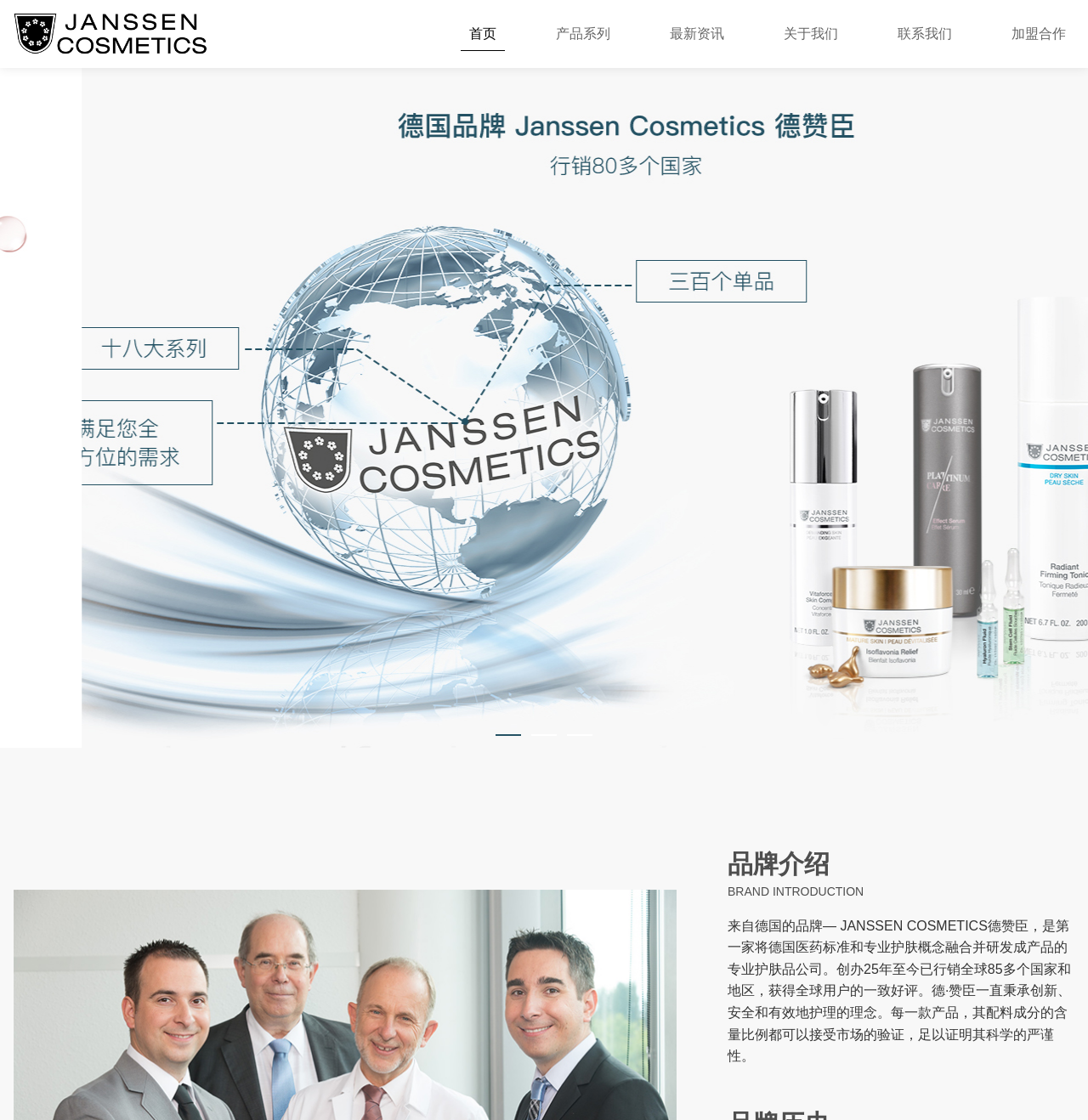What is the brand name of the cosmetics company?
Please answer the question with a detailed response using the information from the screenshot.

The brand name can be found in the top navigation bar, where it is written as 'JANSSEN COSMETICS德赞臣-德国专业院线护肤品牌_护肤品_护理产品研发公司'.